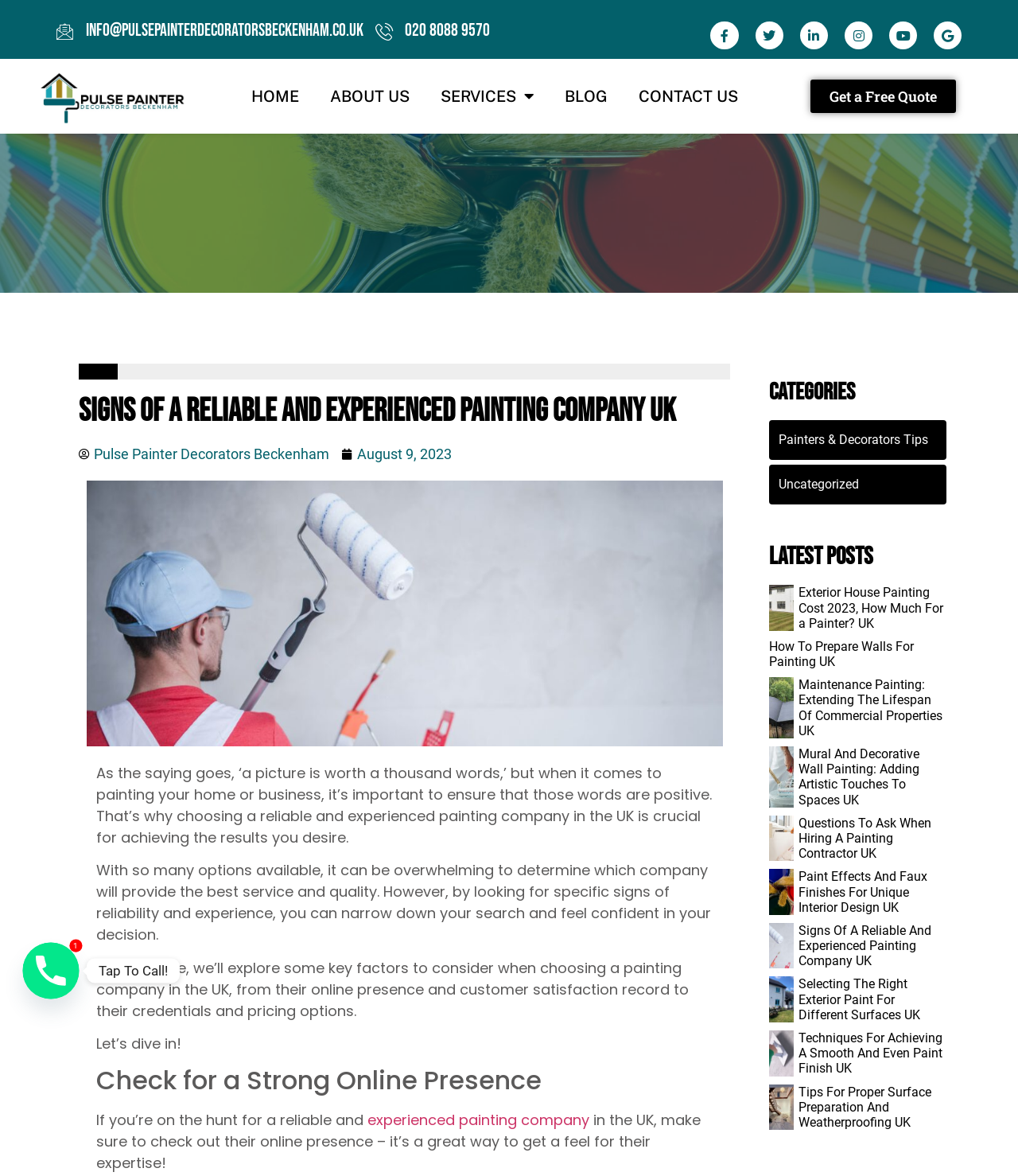What is the topic of the current article?
Examine the screenshot and reply with a single word or phrase.

Signs of a reliable painting company